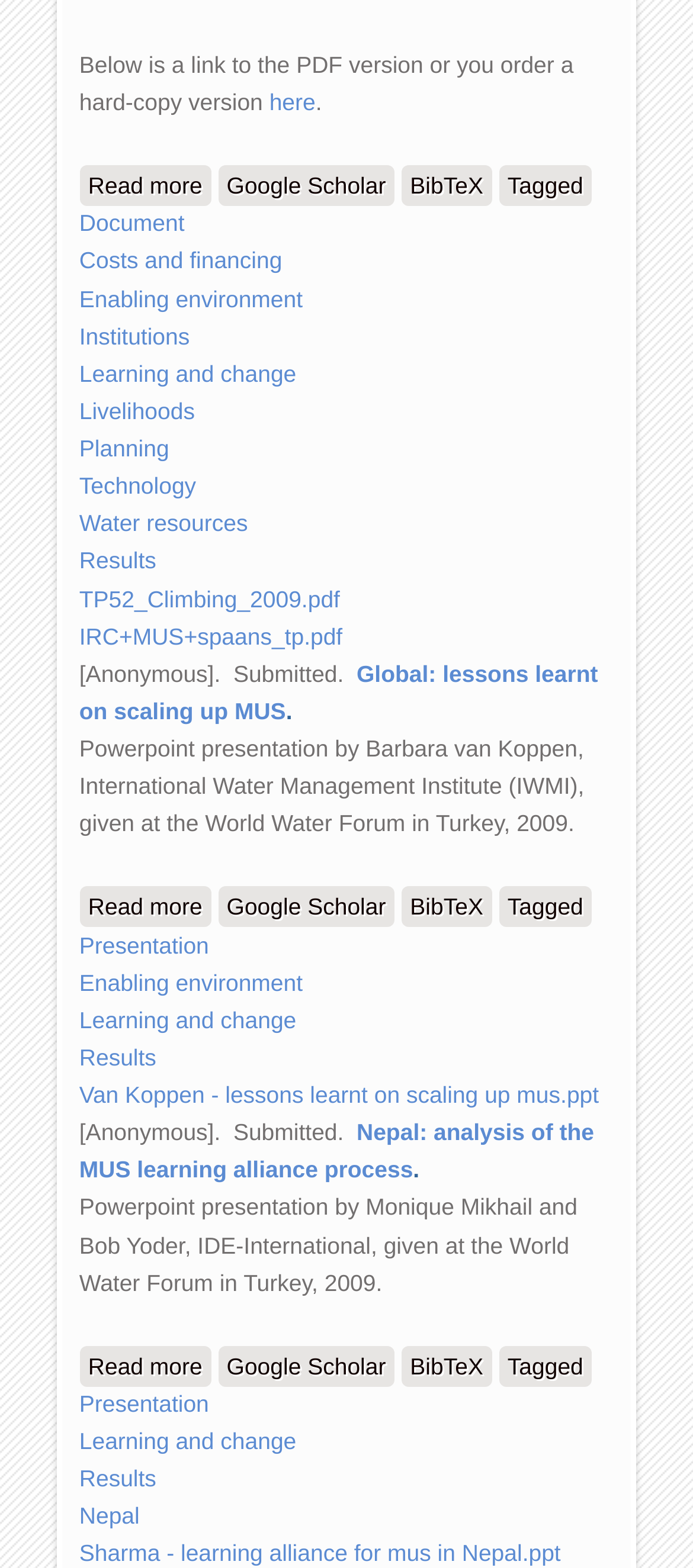Who is the author of the 'Nepal: analysis of the MUS learning alliance process' presentation?
Kindly answer the question with as much detail as you can.

The authors of the 'Nepal: analysis of the MUS learning alliance process' presentation are Monique Mikhail and Bob Yoder, as indicated by the static text 'Powerpoint presentation by Monique Mikhail and Bob Yoder, IDE-International, given at the World Water Forum in Turkey, 2009'.